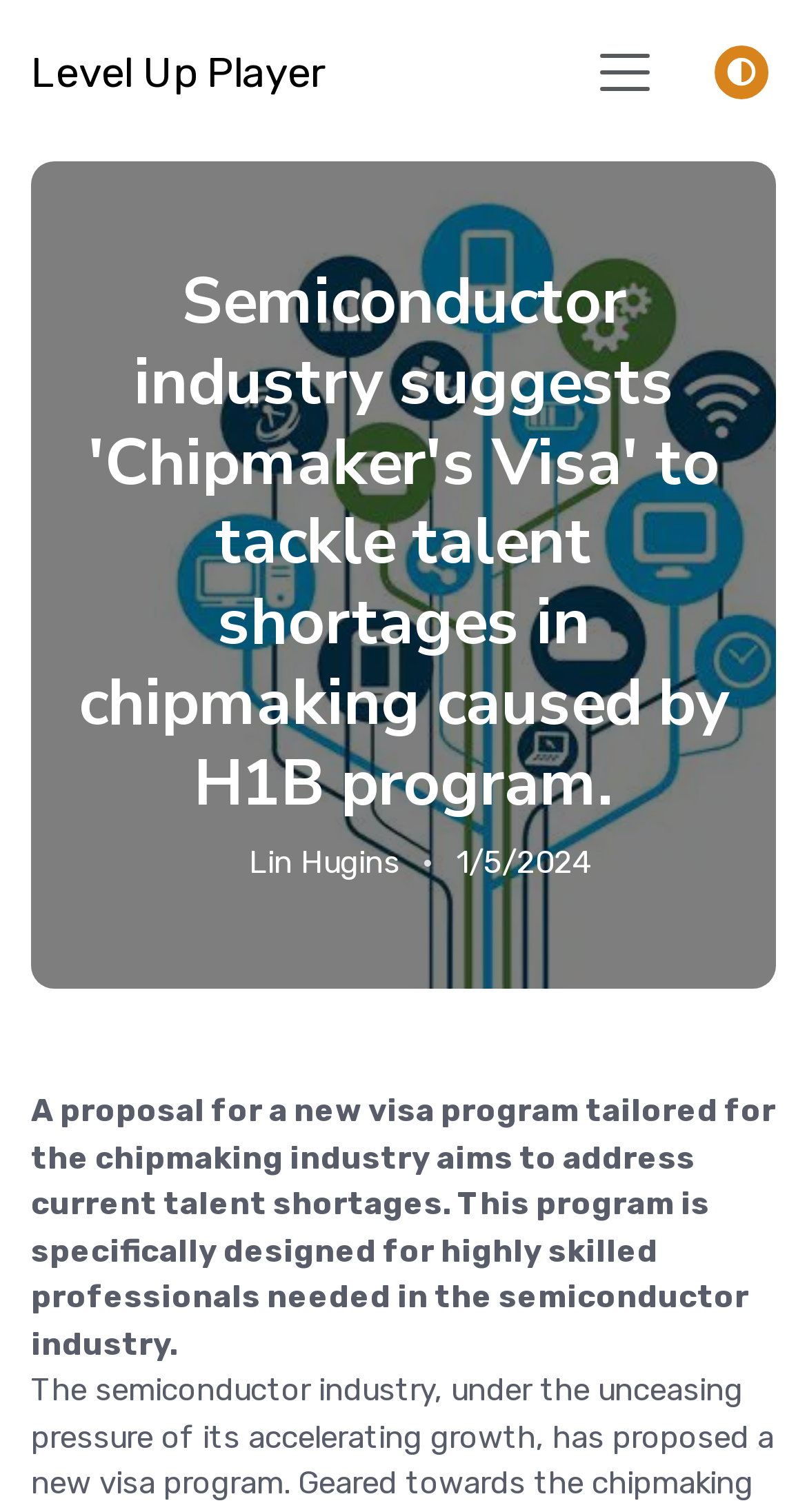Given the element description Level Up Player, predict the bounding box coordinates for the UI element in the webpage screenshot. The format should be (top-left x, top-left y, bottom-right x, bottom-right y), and the values should be between 0 and 1.

[0.038, 0.0, 0.405, 0.096]